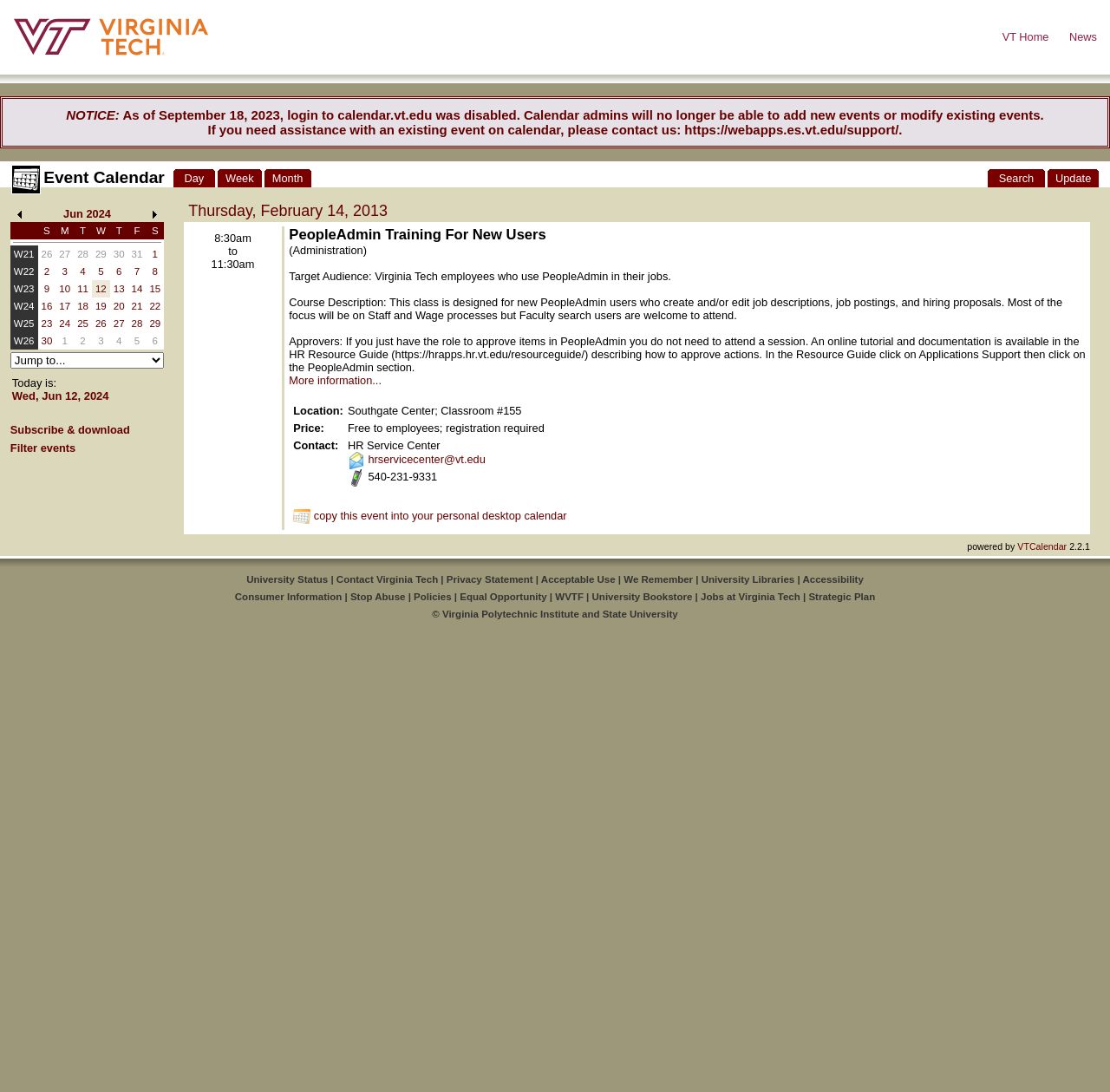Find the bounding box coordinates of the element you need to click on to perform this action: 'Switch to Week view'. The coordinates should be represented by four float values between 0 and 1, in the format [left, top, right, bottom].

[0.203, 0.157, 0.229, 0.169]